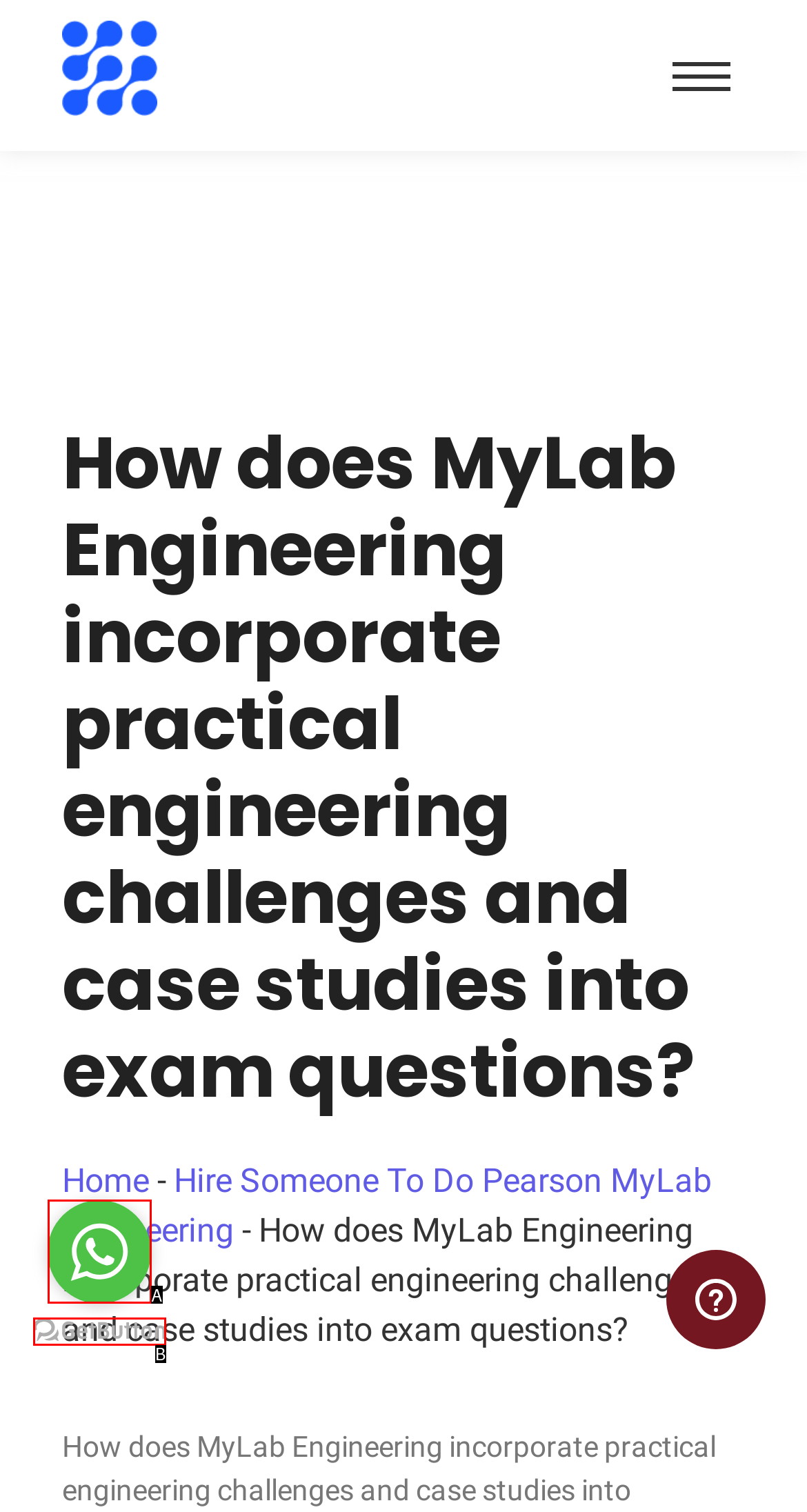Find the option that best fits the description: aria-label="Go to whatsapp". Answer with the letter of the option.

A